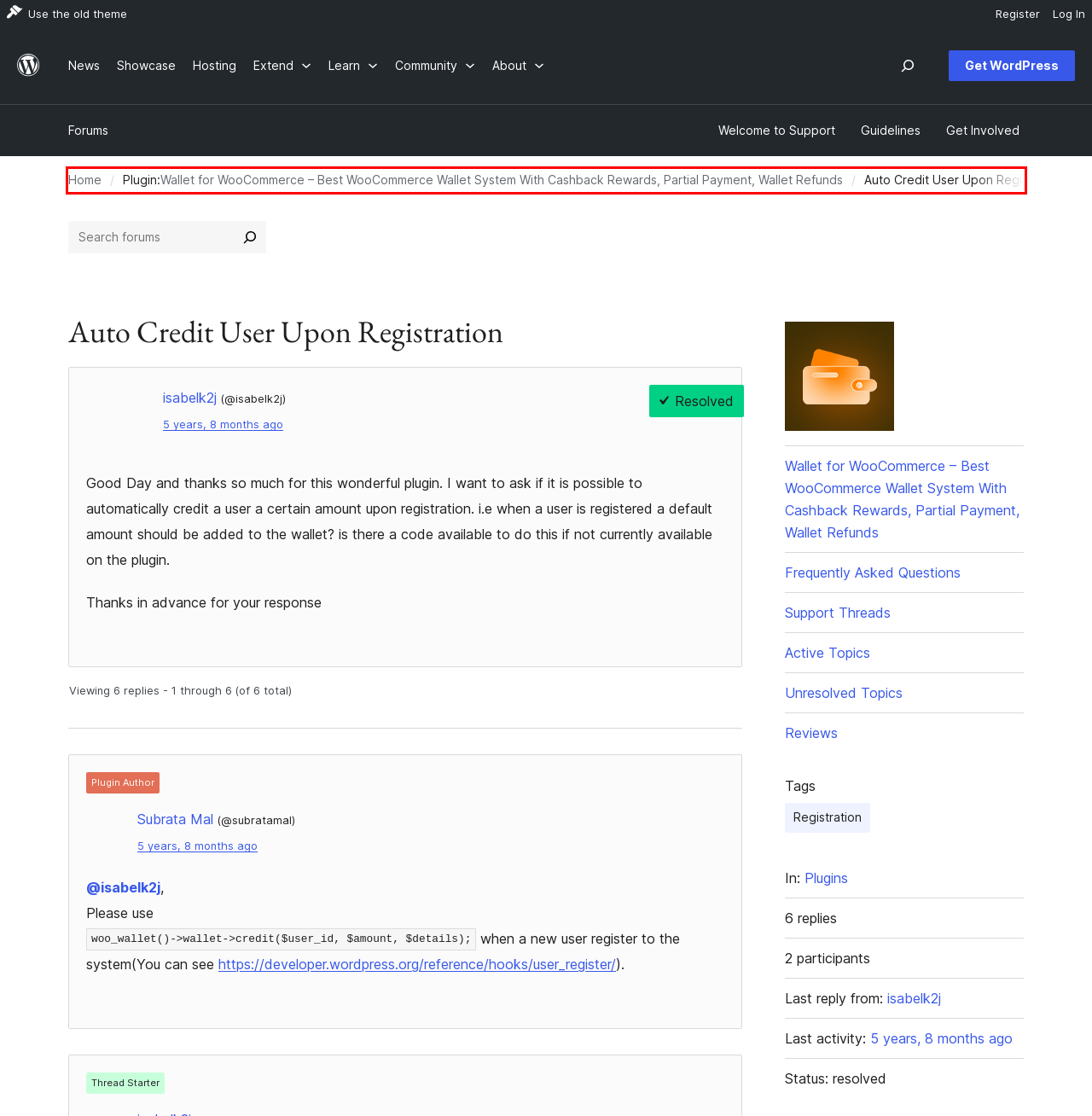Analyze the red bounding box in the provided webpage screenshot and generate the text content contained within.

Home / Plugin: Wallet for WooCommerce – Best WooCommerce Wallet System With Cashback Rewards, Partial Payment, Wallet Refunds / Auto Credit User Upon Registration